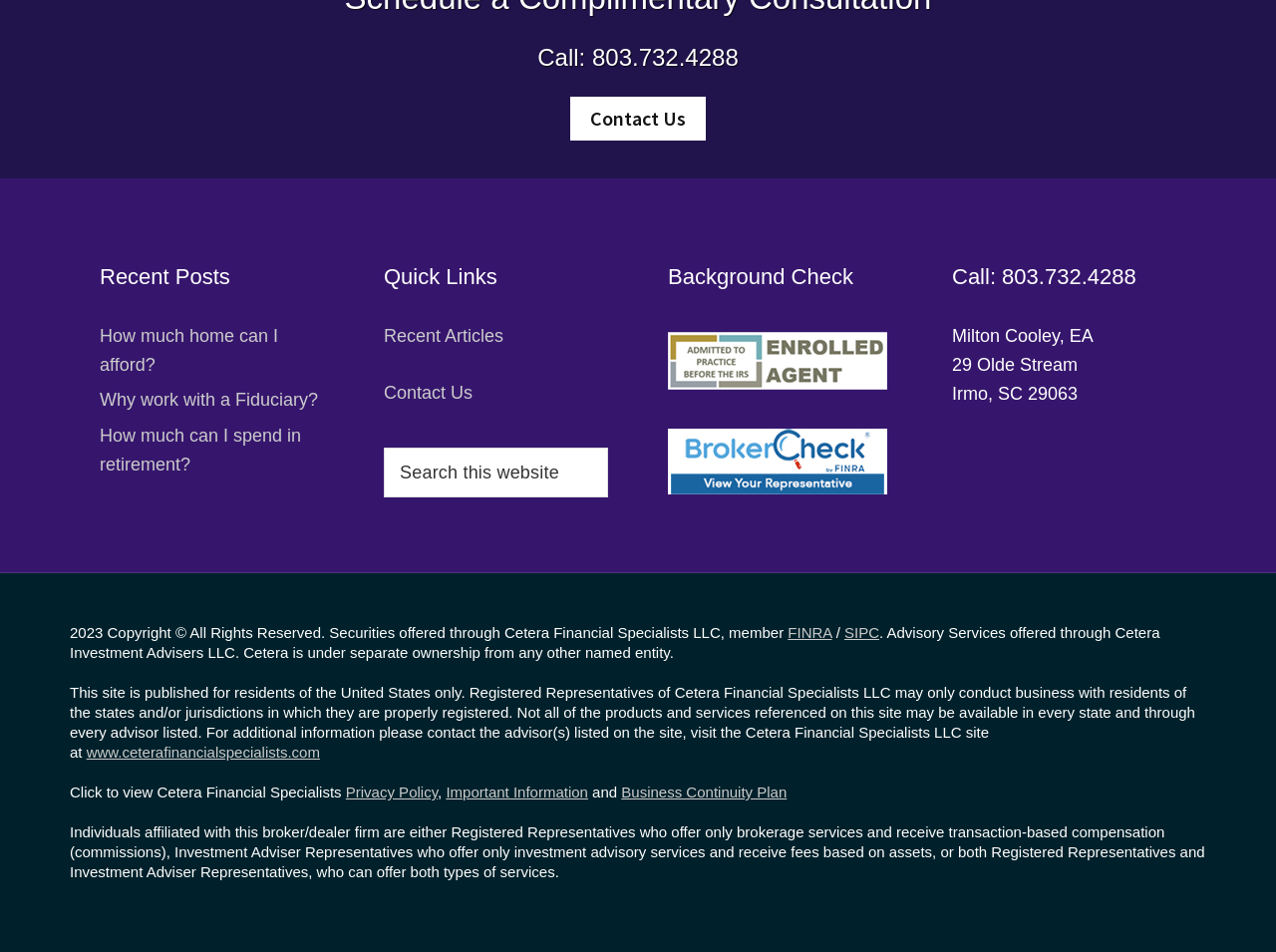Show the bounding box coordinates for the element that needs to be clicked to execute the following instruction: "Contact Us". Provide the coordinates in the form of four float numbers between 0 and 1, i.e., [left, top, right, bottom].

[0.447, 0.101, 0.553, 0.148]